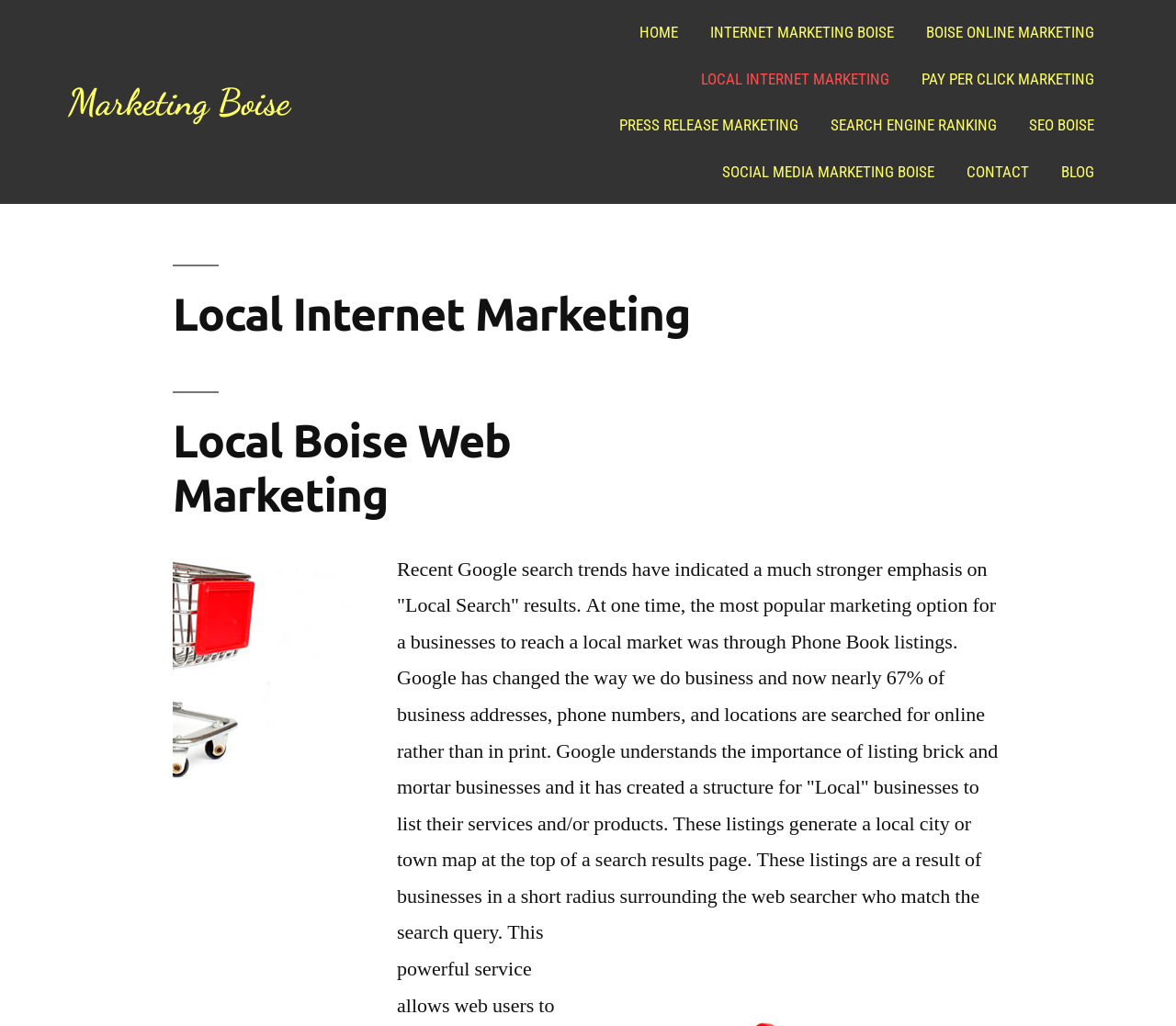Respond with a single word or phrase:
What is the main topic of this webpage?

Local Internet Marketing